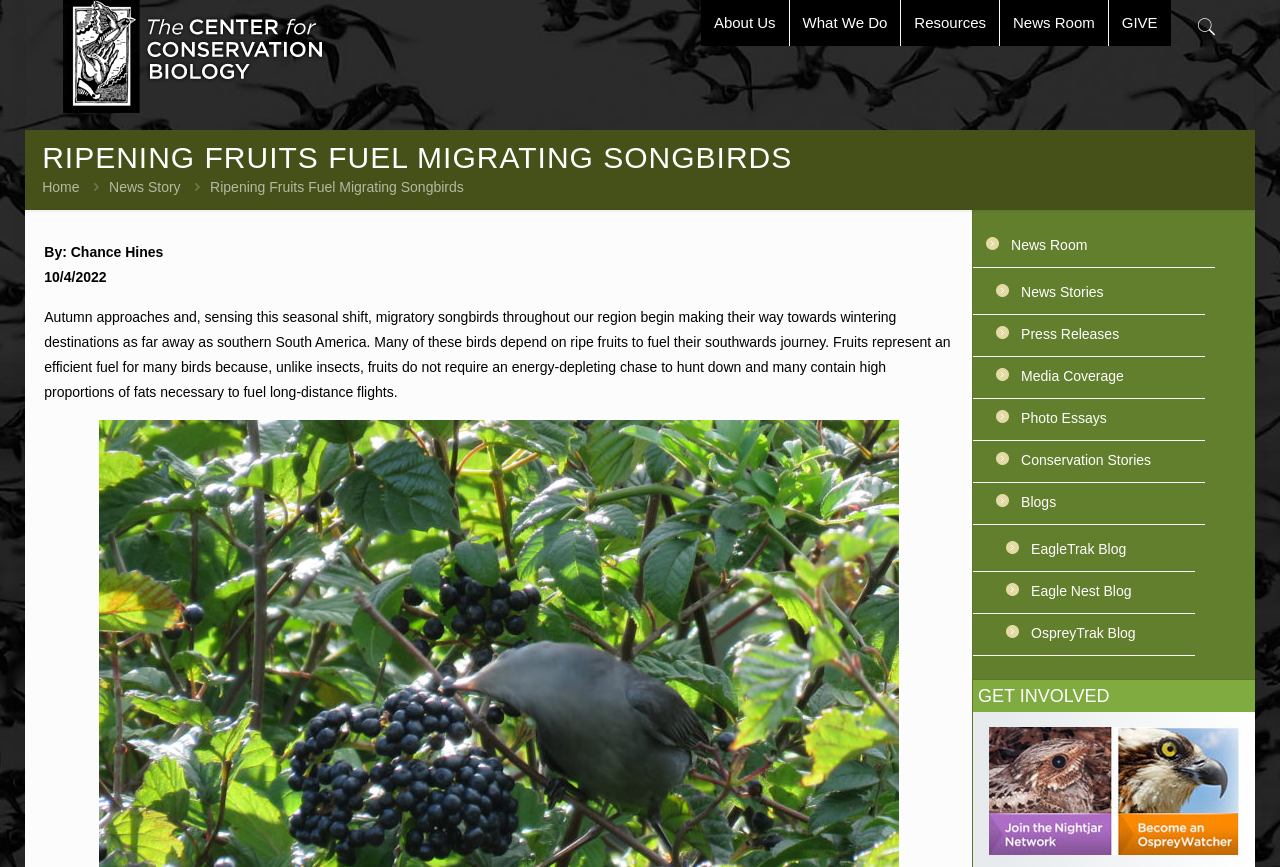Please locate the bounding box coordinates of the element that needs to be clicked to achieve the following instruction: "Click the 'About Us' link". The coordinates should be four float numbers between 0 and 1, i.e., [left, top, right, bottom].

[0.548, 0.0, 0.617, 0.053]